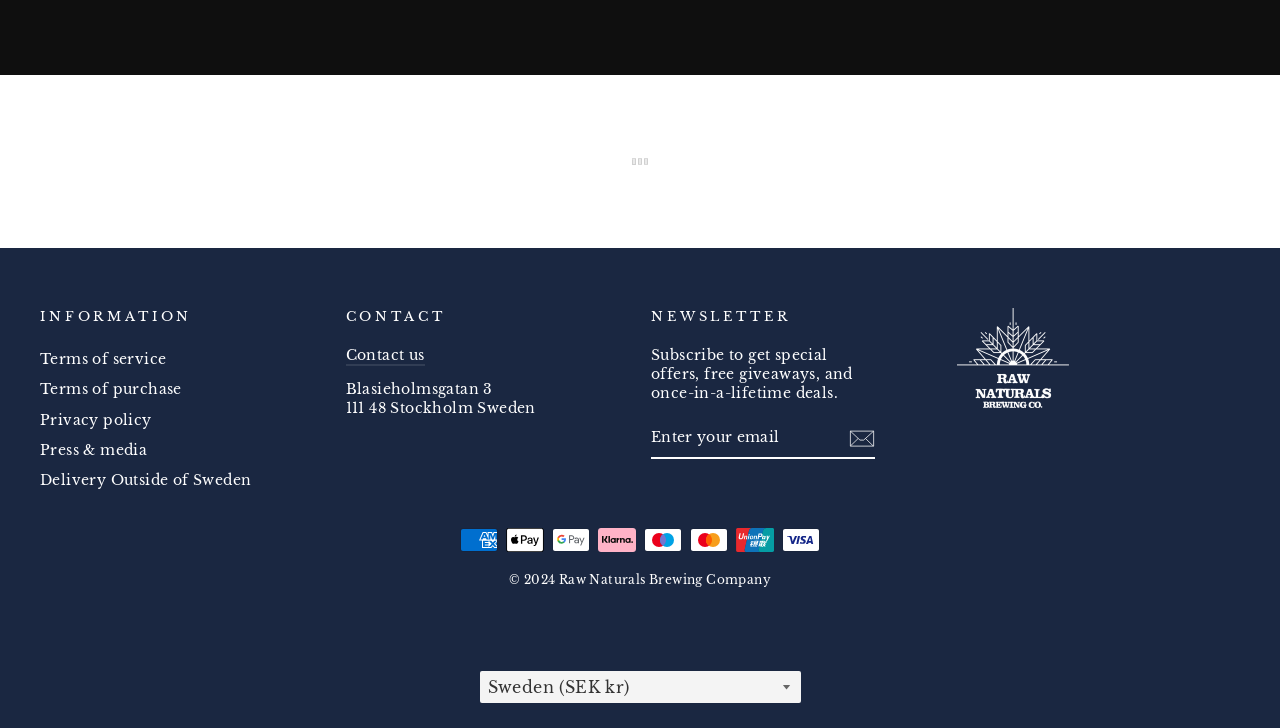Indicate the bounding box coordinates of the clickable region to achieve the following instruction: "Subscribe to the newsletter."

[0.509, 0.574, 0.683, 0.63]